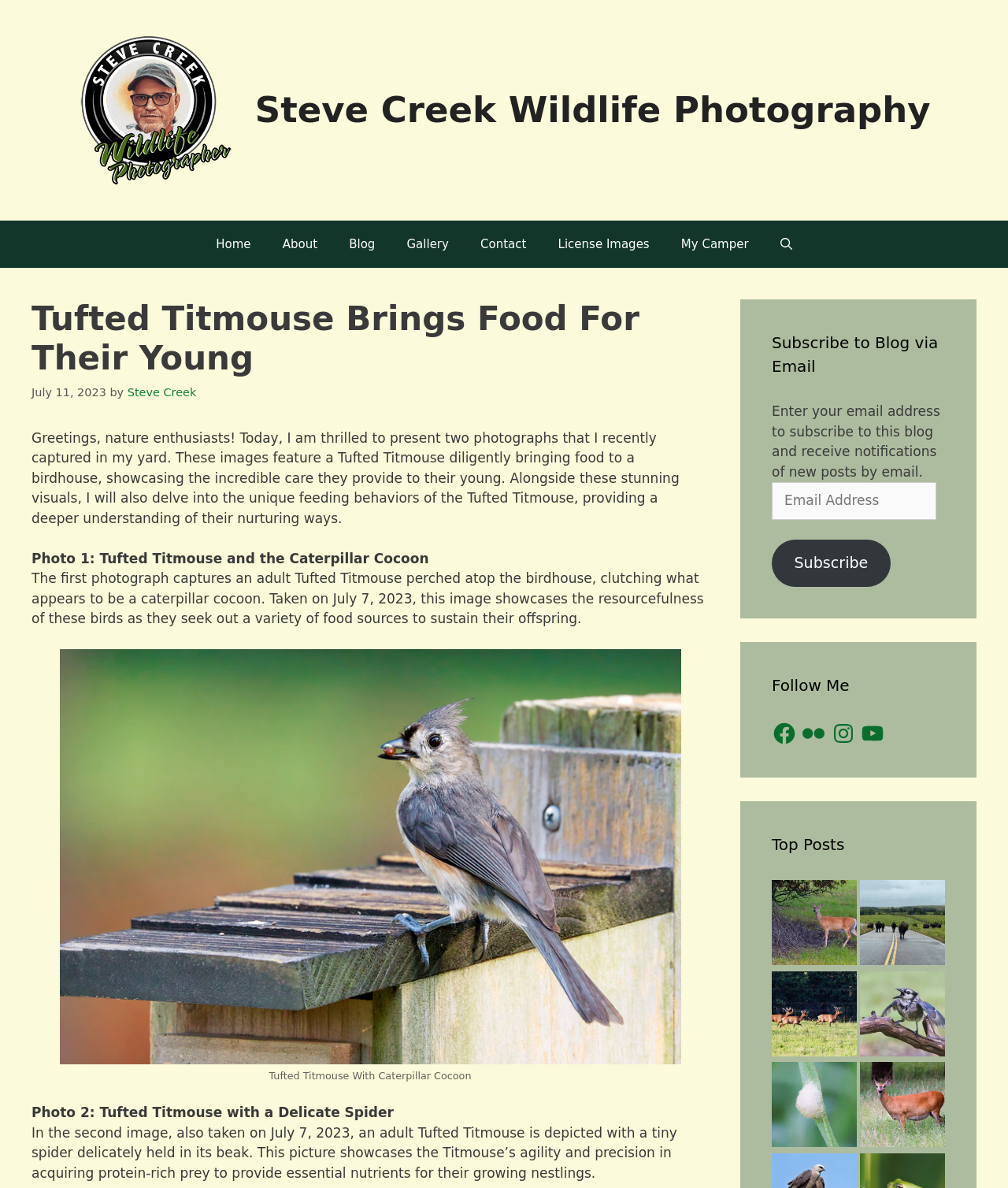Find the bounding box coordinates for the HTML element described in this sentence: "Steve Creek Wildlife Photography". Provide the coordinates as four float numbers between 0 and 1, in the format [left, top, right, bottom].

[0.253, 0.075, 0.923, 0.11]